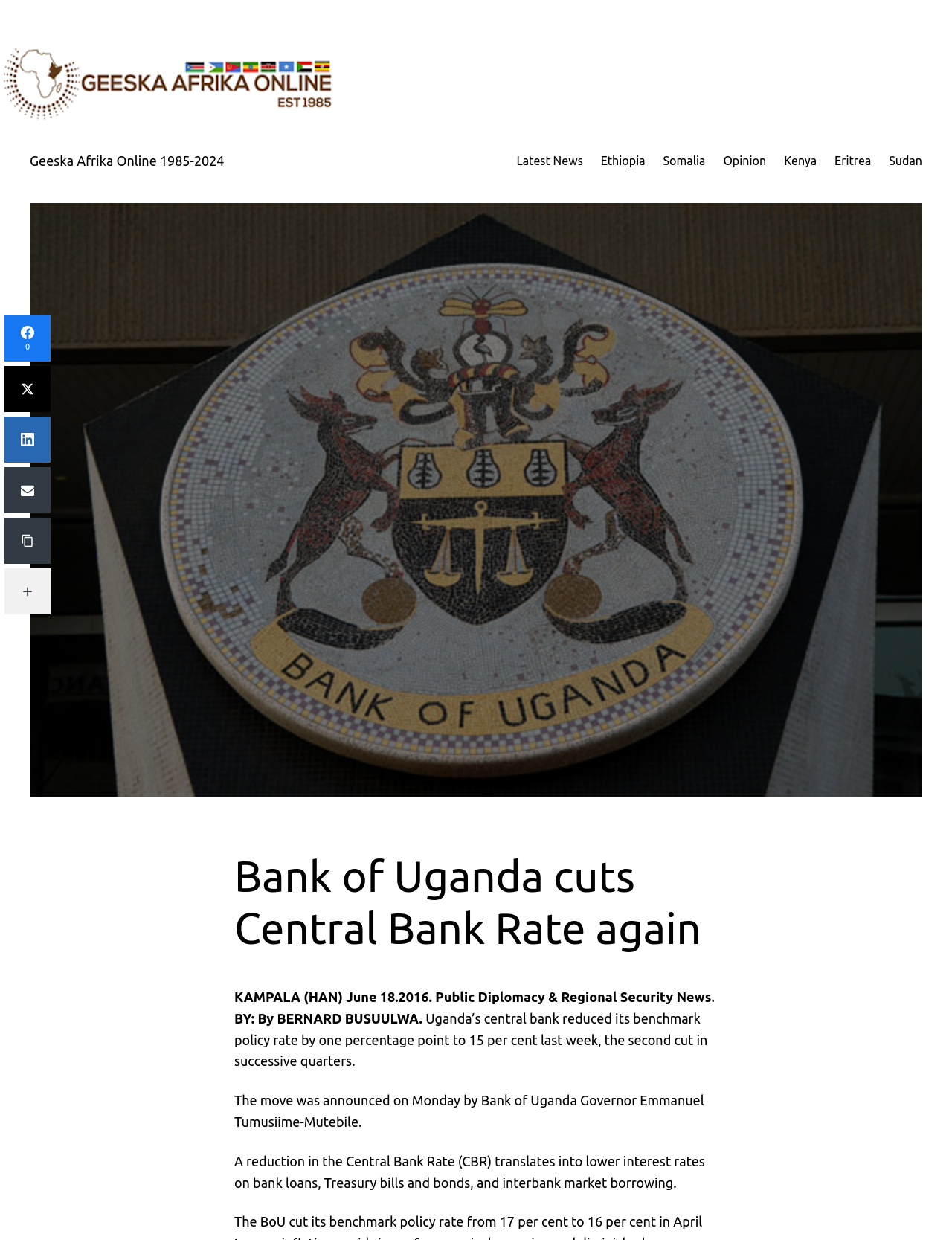Explain in detail what you observe on this webpage.

The webpage appears to be a news article page. At the top, there is a logo of "Geeska Afrika Online" accompanied by a link to the website. Below the logo, there is a navigation menu with links to various categories such as "Latest News", "Ethiopia", "Somalia", "Opinion", "Kenya", "Eritrea", and "Sudan".

The main content of the page is an article with the title "Bank of Uganda cuts Central Bank Rate again". The article has a heading and several paragraphs of text. The text describes how Uganda's central bank reduced its benchmark policy rate by one percentage point to 15 per cent, and the implications of this move.

On the left side of the page, there are social media links to Facebook, Twitter, LinkedIn, and Email, as well as a "Copy Link" button. Below these links, there is a "More Networks" button.

There are two images on the page, one at the top and another at the bottom, but they do not have descriptive text. The overall layout of the page is organized, with clear headings and concise text.